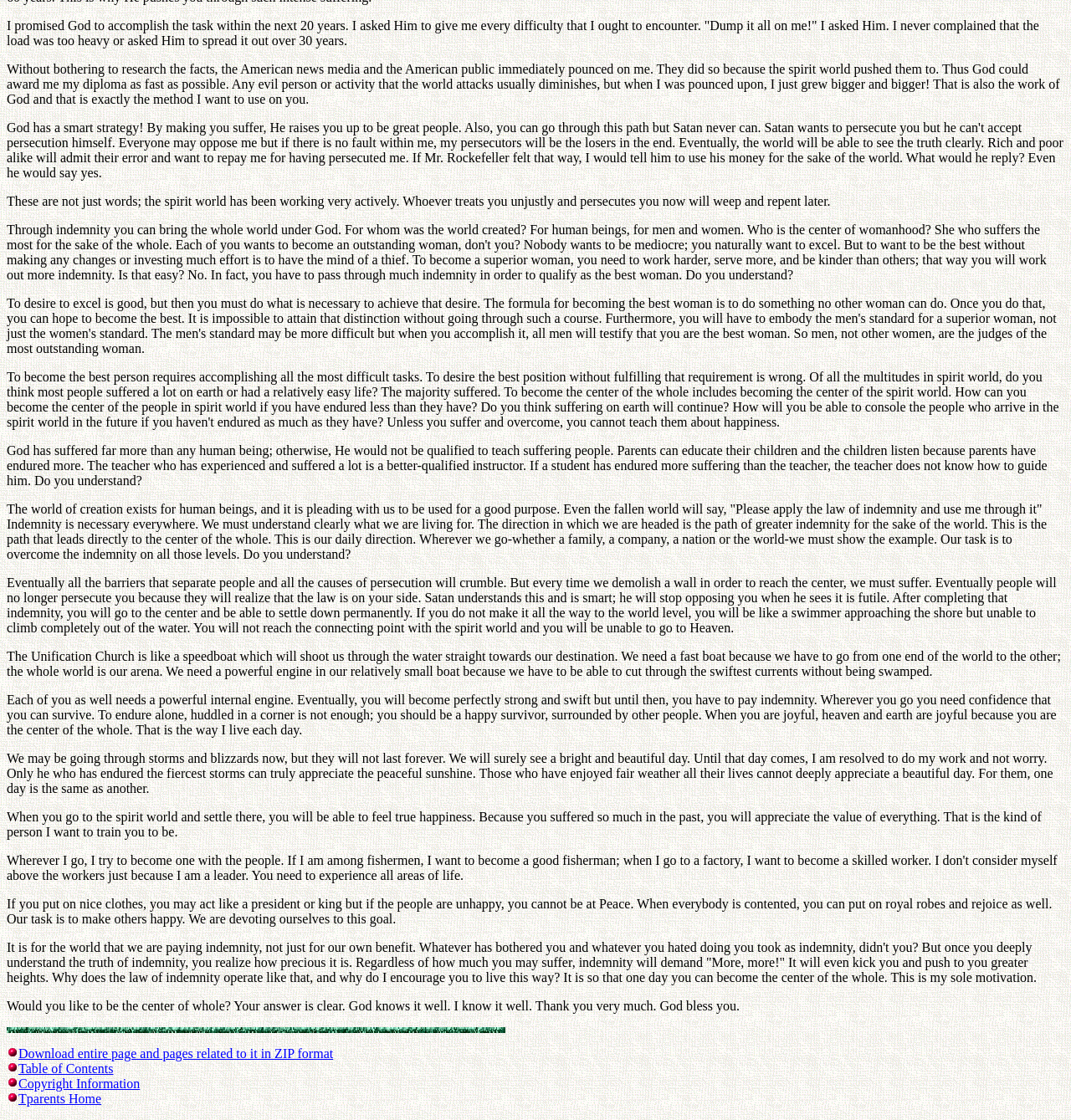Provide a one-word or short-phrase response to the question:
What is the main topic of this webpage?

Religion